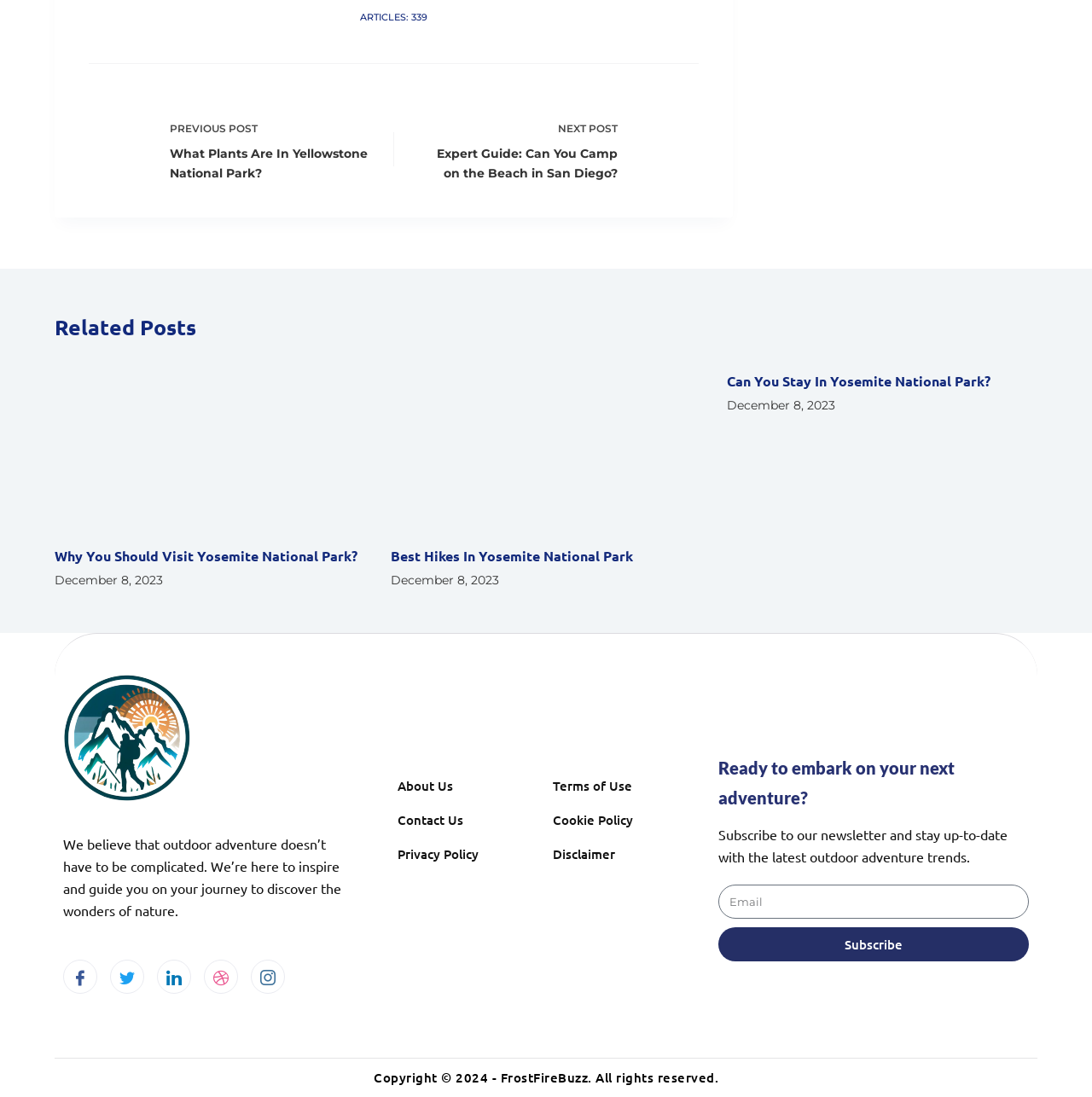What social media platforms are linked on the website?
Please answer using one word or phrase, based on the screenshot.

Facebook, Twitter, LinkedIn, dribbble, Instagram